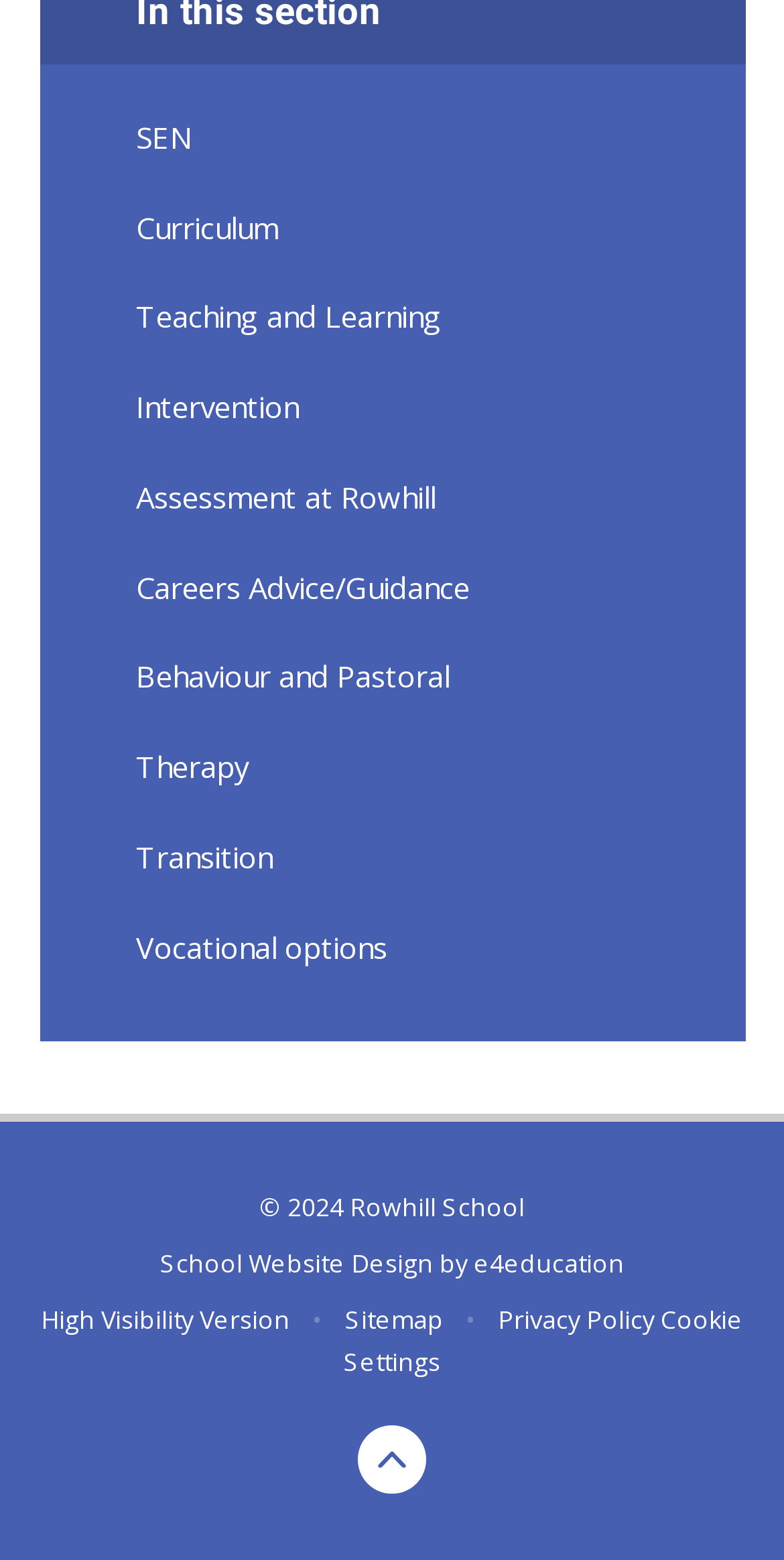For the following element description, predict the bounding box coordinates in the format (top-left x, top-left y, bottom-right x, bottom-right y). All values should be floating point numbers between 0 and 1. Description: Behaviour and Pastoral

[0.05, 0.406, 0.95, 0.463]